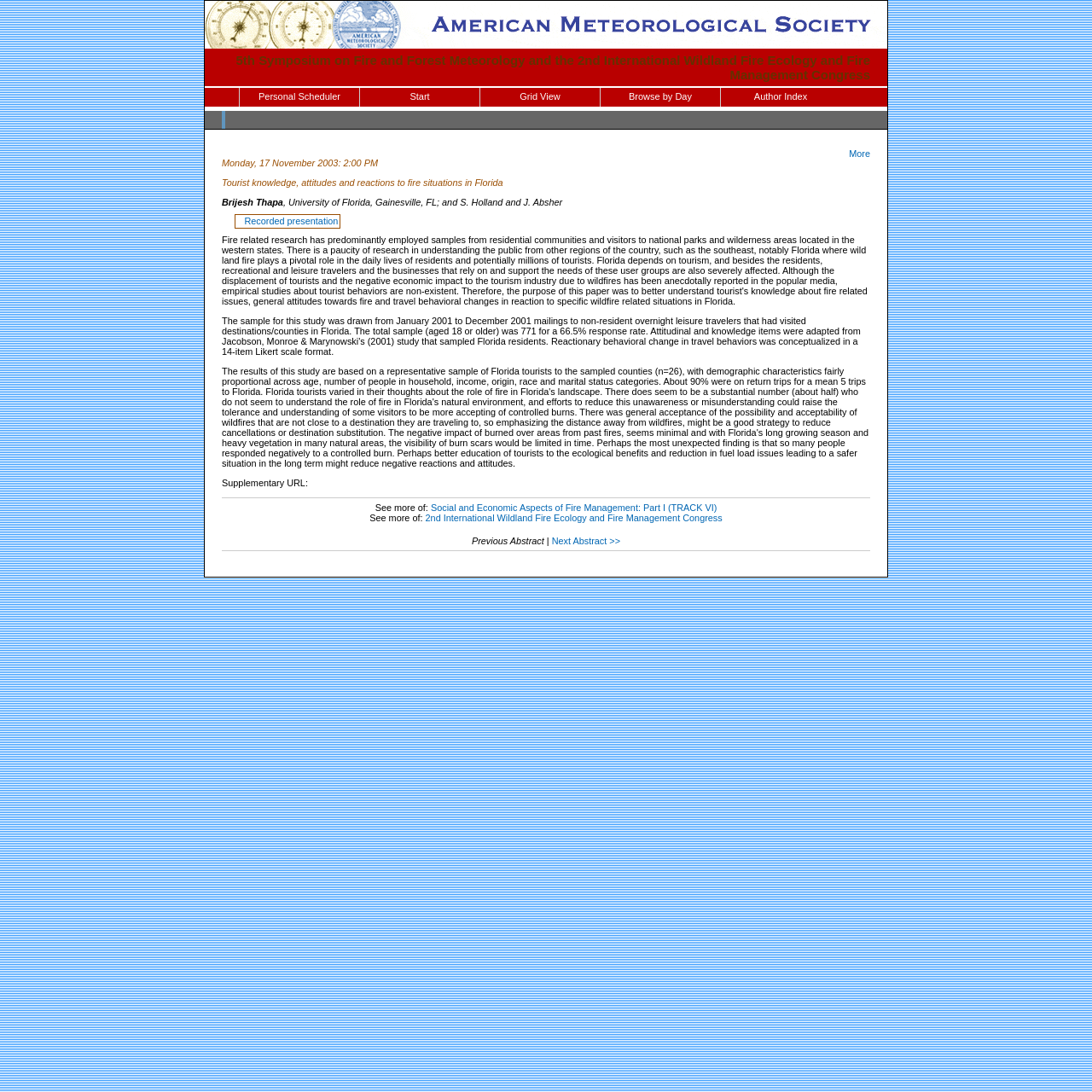Find and indicate the bounding box coordinates of the region you should select to follow the given instruction: "View the recorded presentation".

[0.219, 0.198, 0.31, 0.207]